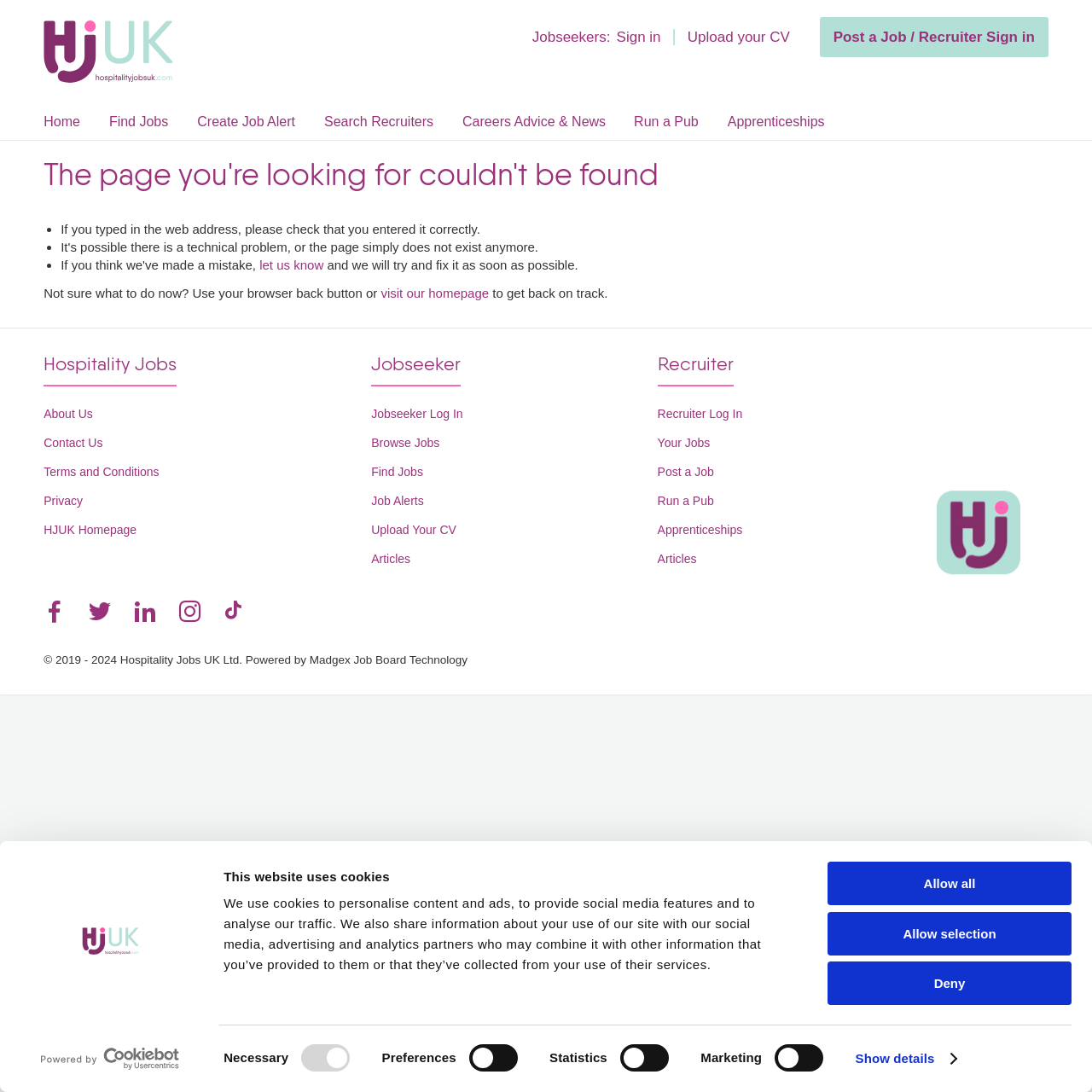Please provide a brief answer to the question using only one word or phrase: 
What is the copyright information?

2019-2024 Hospitality Jobs UK Ltd.